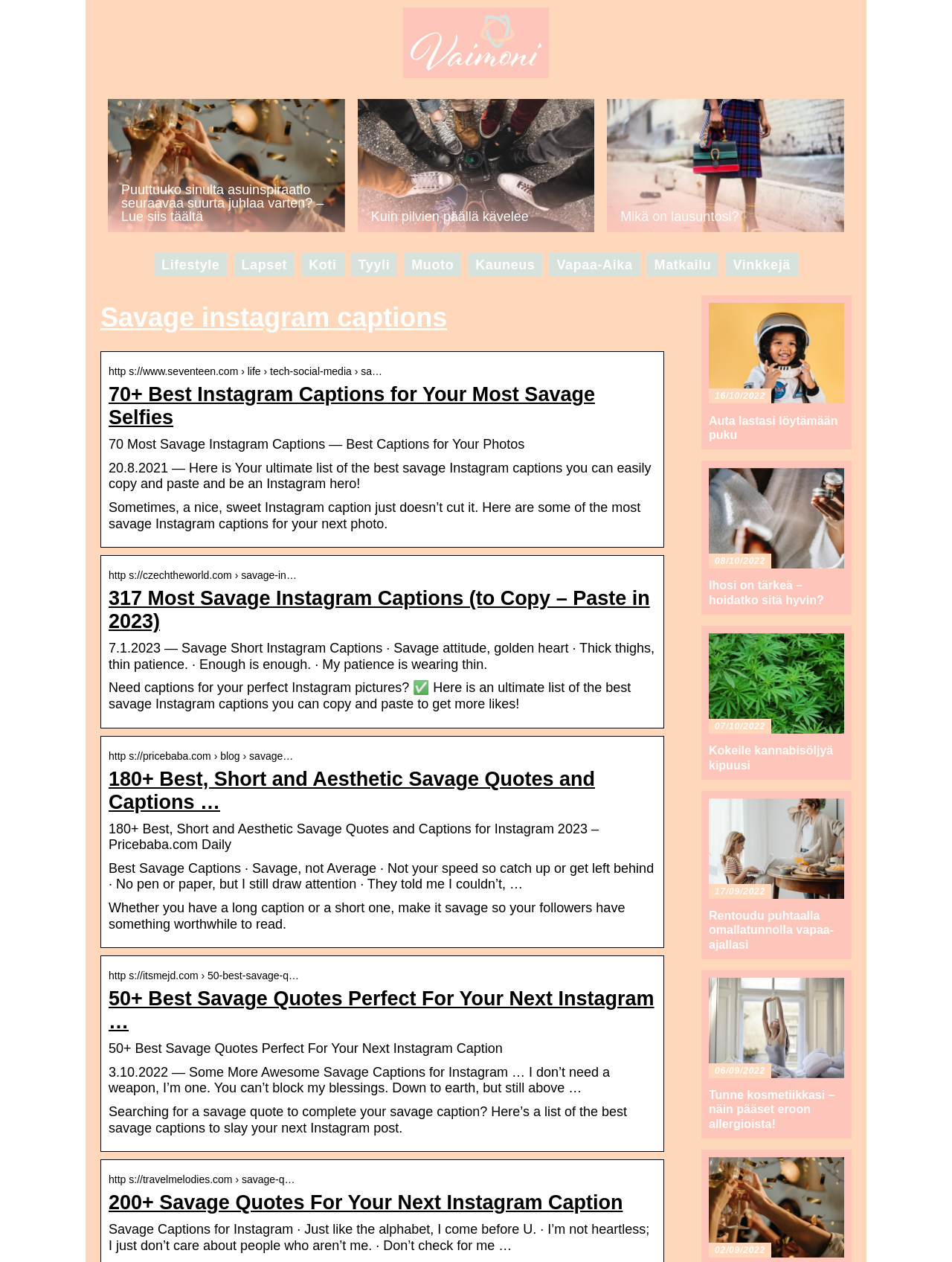Your task is to find and give the main heading text of the webpage.

Savage instagram captions